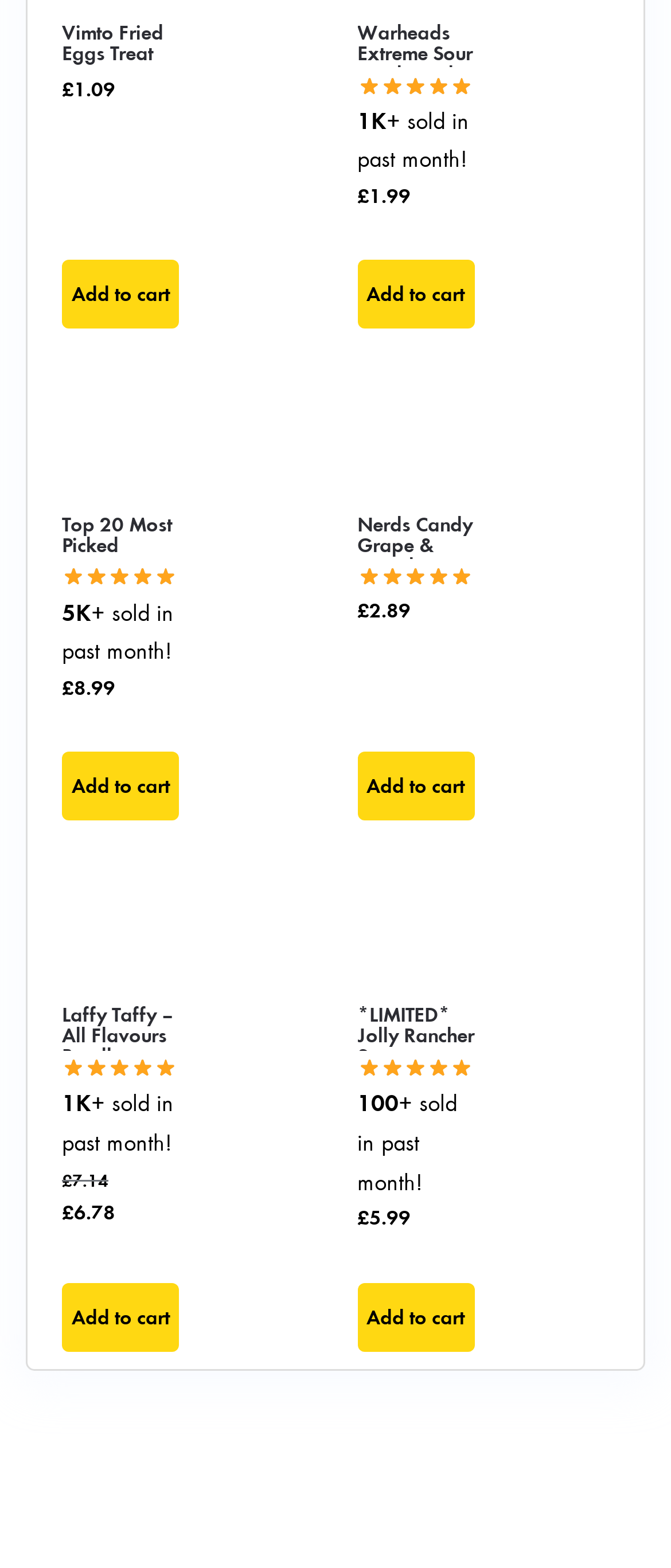Kindly determine the bounding box coordinates of the area that needs to be clicked to fulfill this instruction: "Add Warheads Extreme Sour Hard Candy to cart".

[0.532, 0.166, 0.707, 0.21]